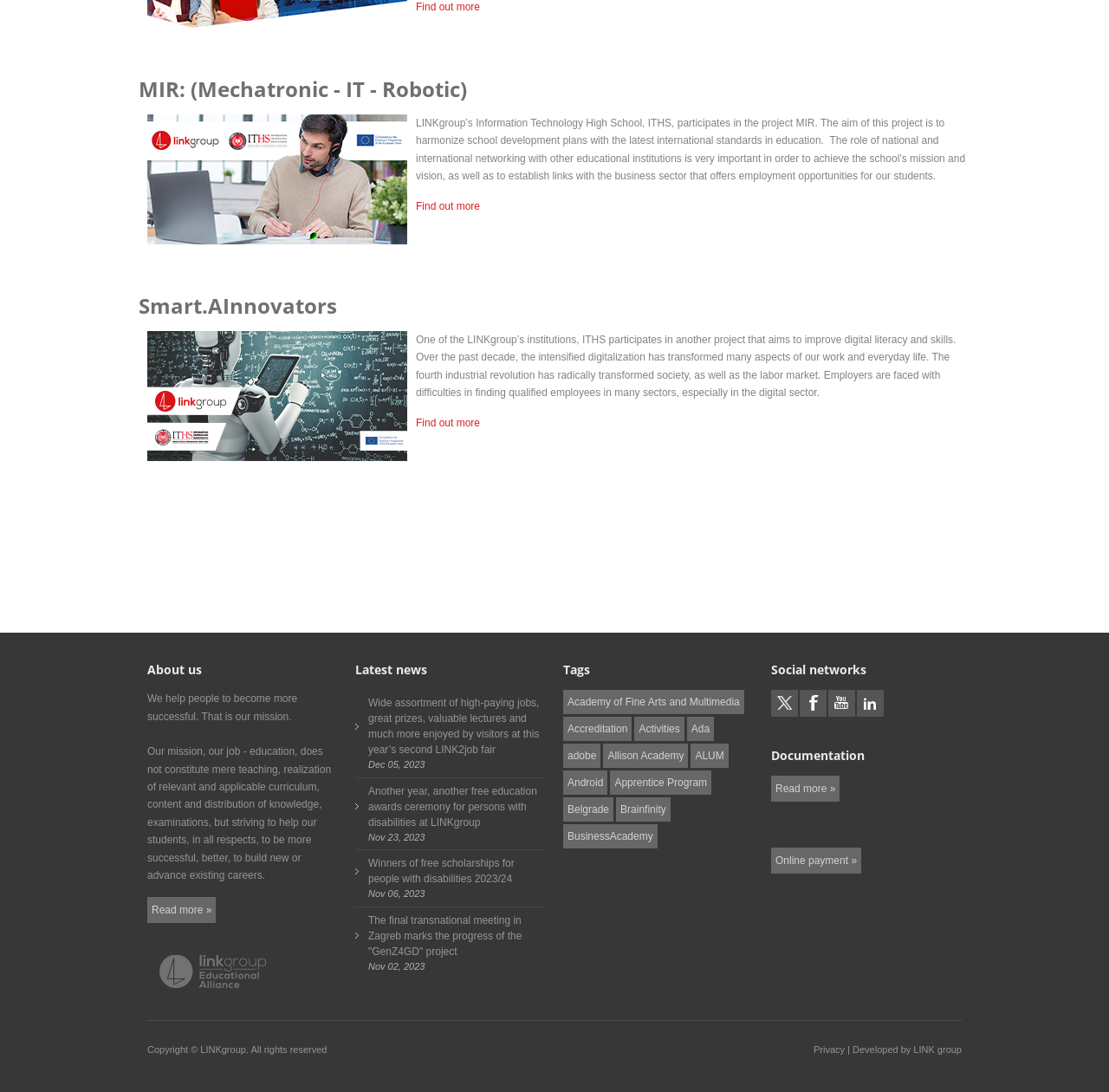What is the name of the social network with a link in the 'Social networks' section?
From the image, respond with a single word or phrase.

Twitter